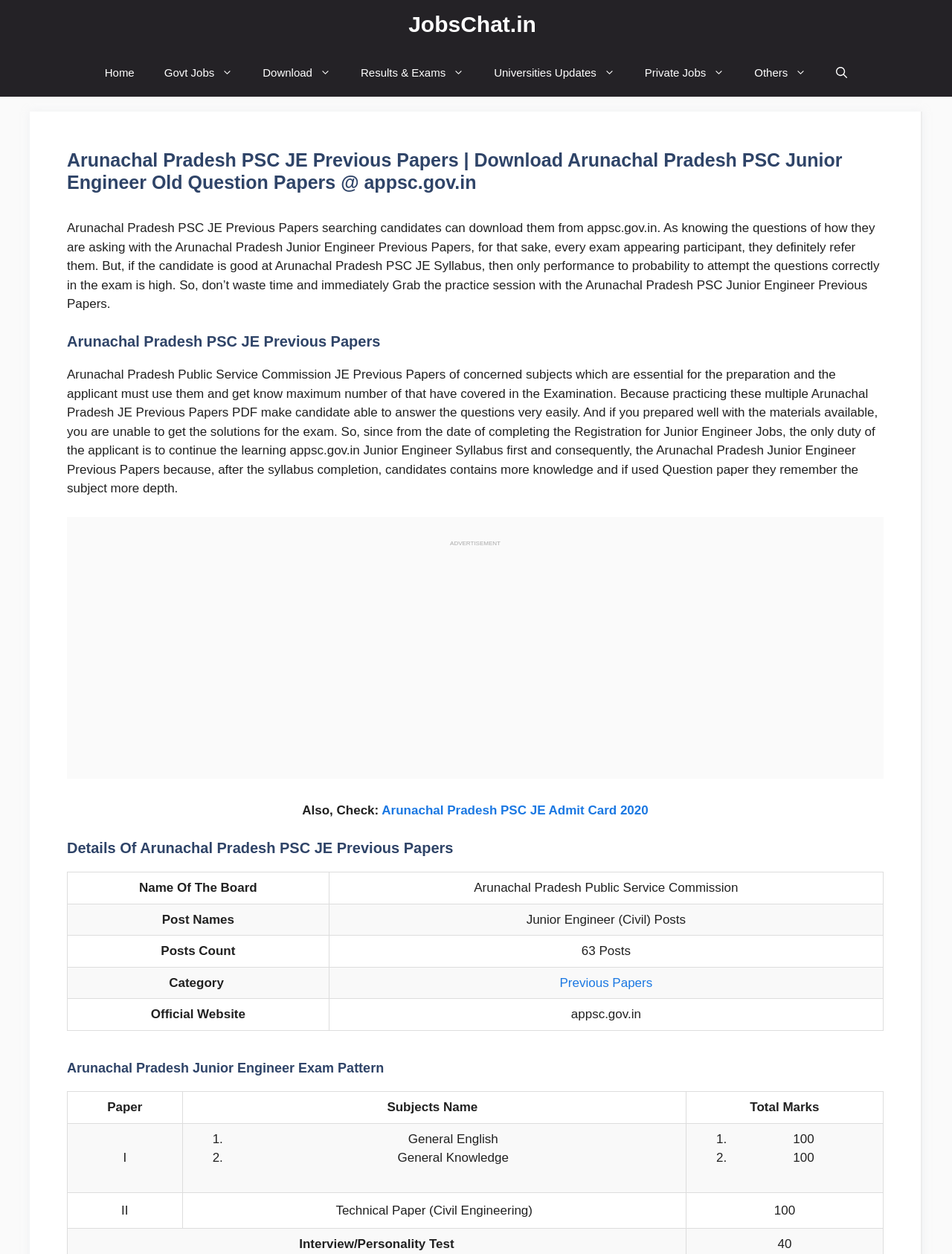What is the subject of Paper II?
Answer the question in as much detail as possible.

According to the exam pattern table, Paper II is a Technical Paper focused on Civil Engineering, which is a crucial subject for Junior Engineer exam candidates.